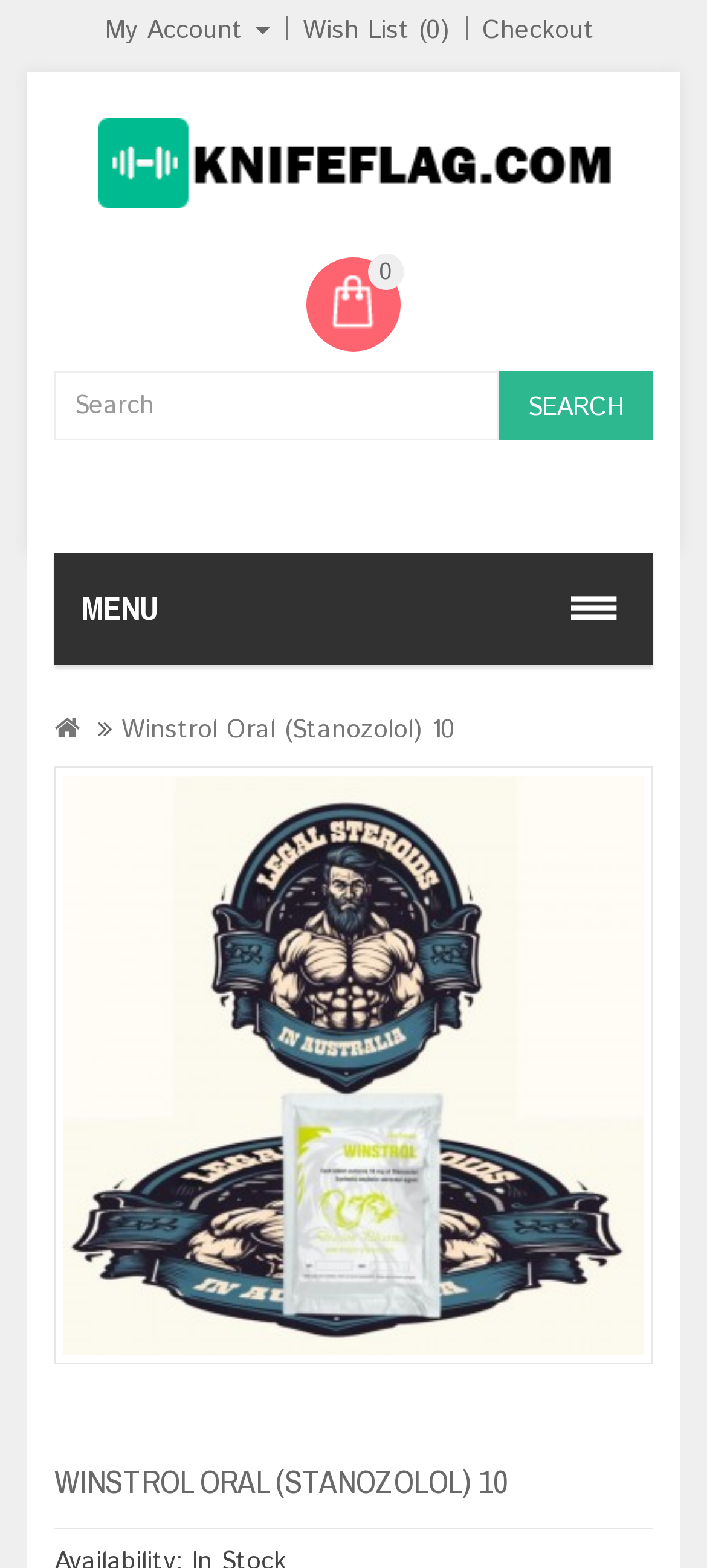Locate the bounding box coordinates of the element's region that should be clicked to carry out the following instruction: "check out". The coordinates need to be four float numbers between 0 and 1, i.e., [left, top, right, bottom].

[0.682, 0.008, 0.841, 0.031]